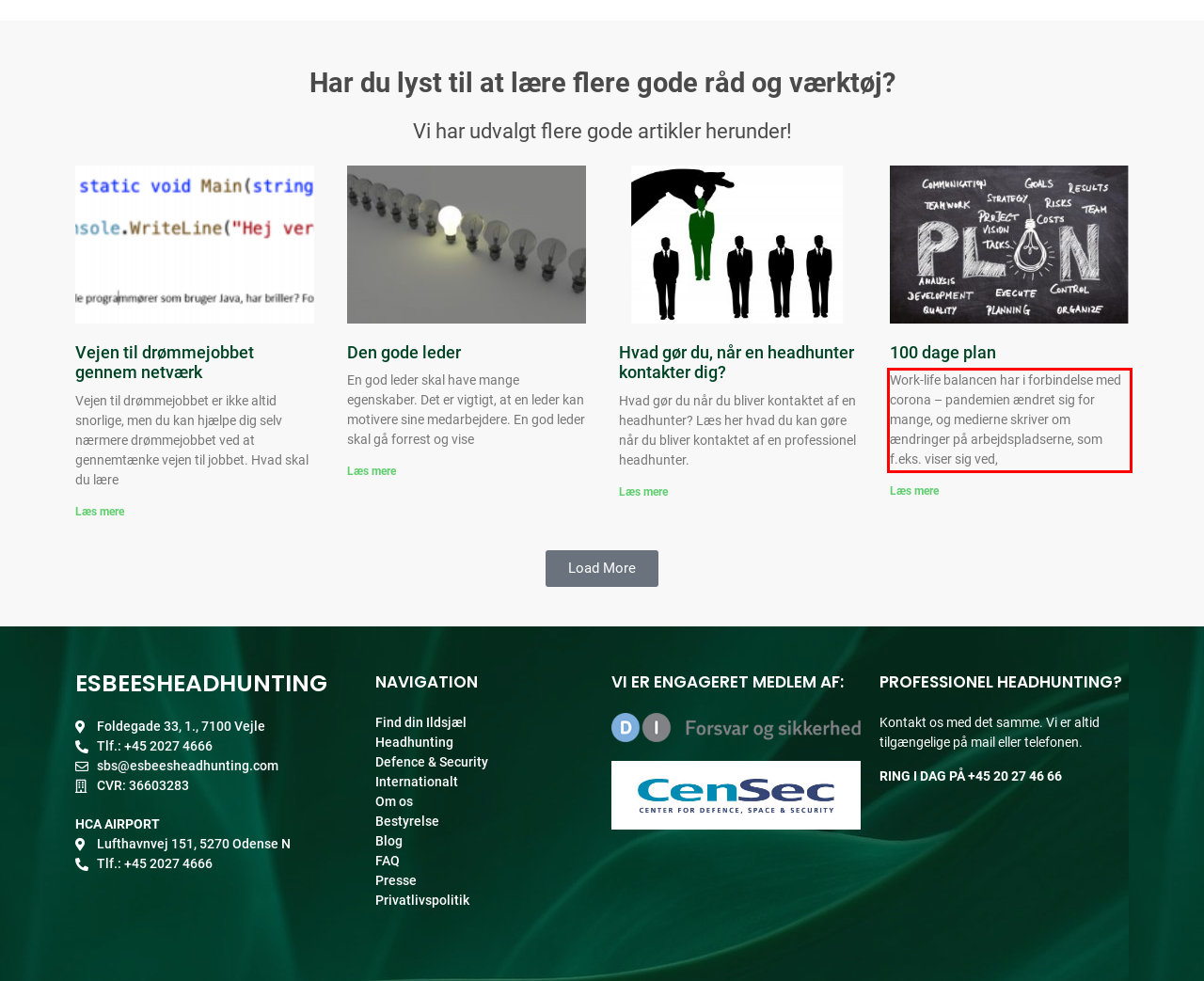Using the provided webpage screenshot, identify and read the text within the red rectangle bounding box.

Work-life balancen har i forbindelse med corona – pandemien ændret sig for mange, og medierne skriver om ændringer på arbejdspladserne, som f.eks. viser sig ved,